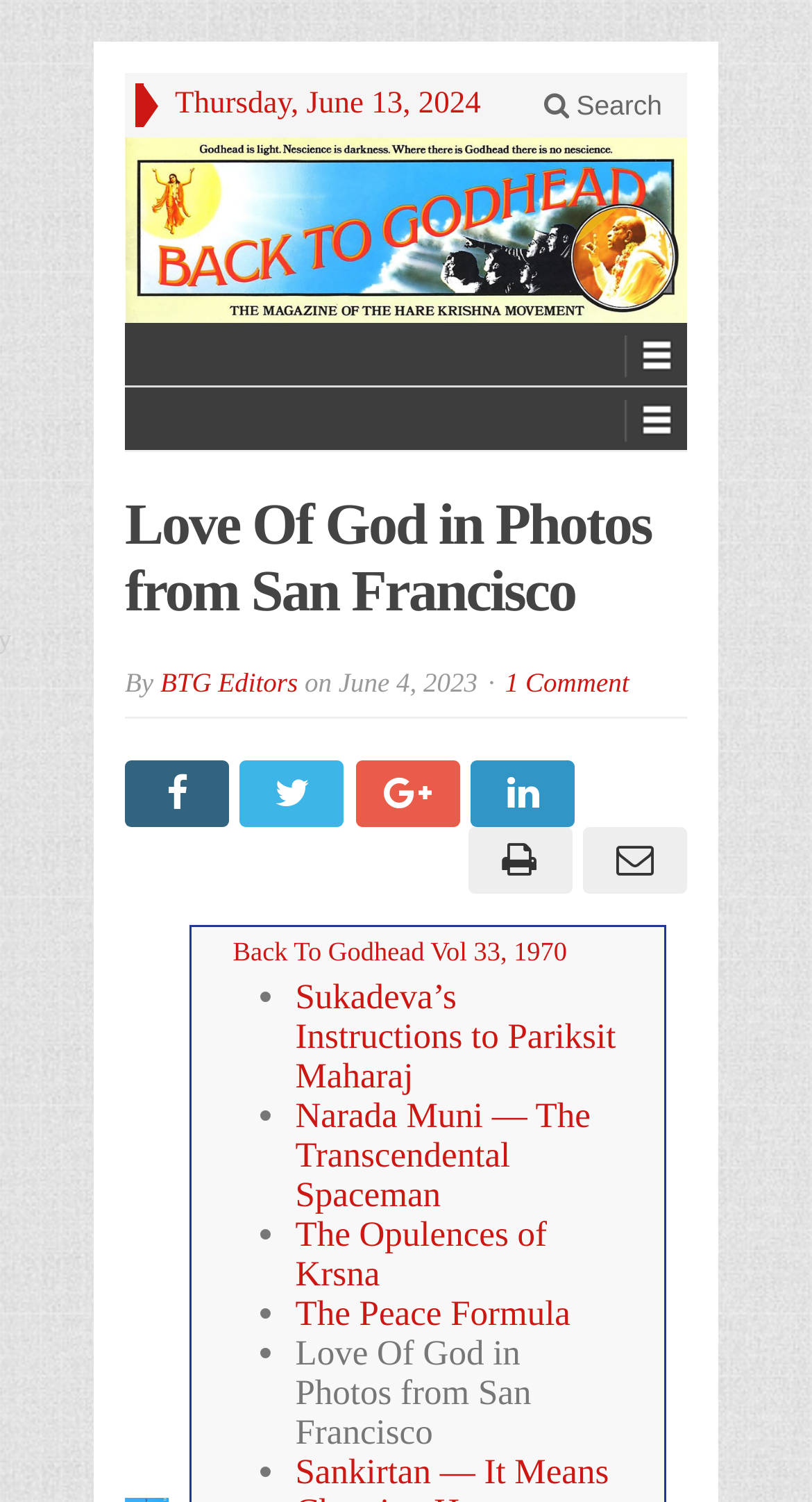Give a full account of the webpage's elements and their arrangement.

The webpage appears to be an article or blog post from a website called "Back to Godhead". At the top, there is a date "Thursday, June 13, 2024" and a search icon. Below that, there is a link to the website's homepage, accompanied by an image with the same name.

The main content of the webpage is an article titled "Love Of God in Photos from San Francisco", which is a heading that spans almost the entire width of the page. Below the title, there is a byline that reads "By BTG Editors" and a timestamp "June 4, 2023". There is also a link to comments, indicating that there is one comment on the article.

On the left side of the article, there are several social media links, represented by icons. On the right side, there is a list of related articles or links, each preceded by a bullet point. The list includes titles such as "Sukadeva’s Instructions to Pariksit Maharaj", "Narada Muni — The Transcendental Spaceman", and "The Peace Formula". The final item in the list is another instance of the article title "Love Of God in Photos from San Francisco".